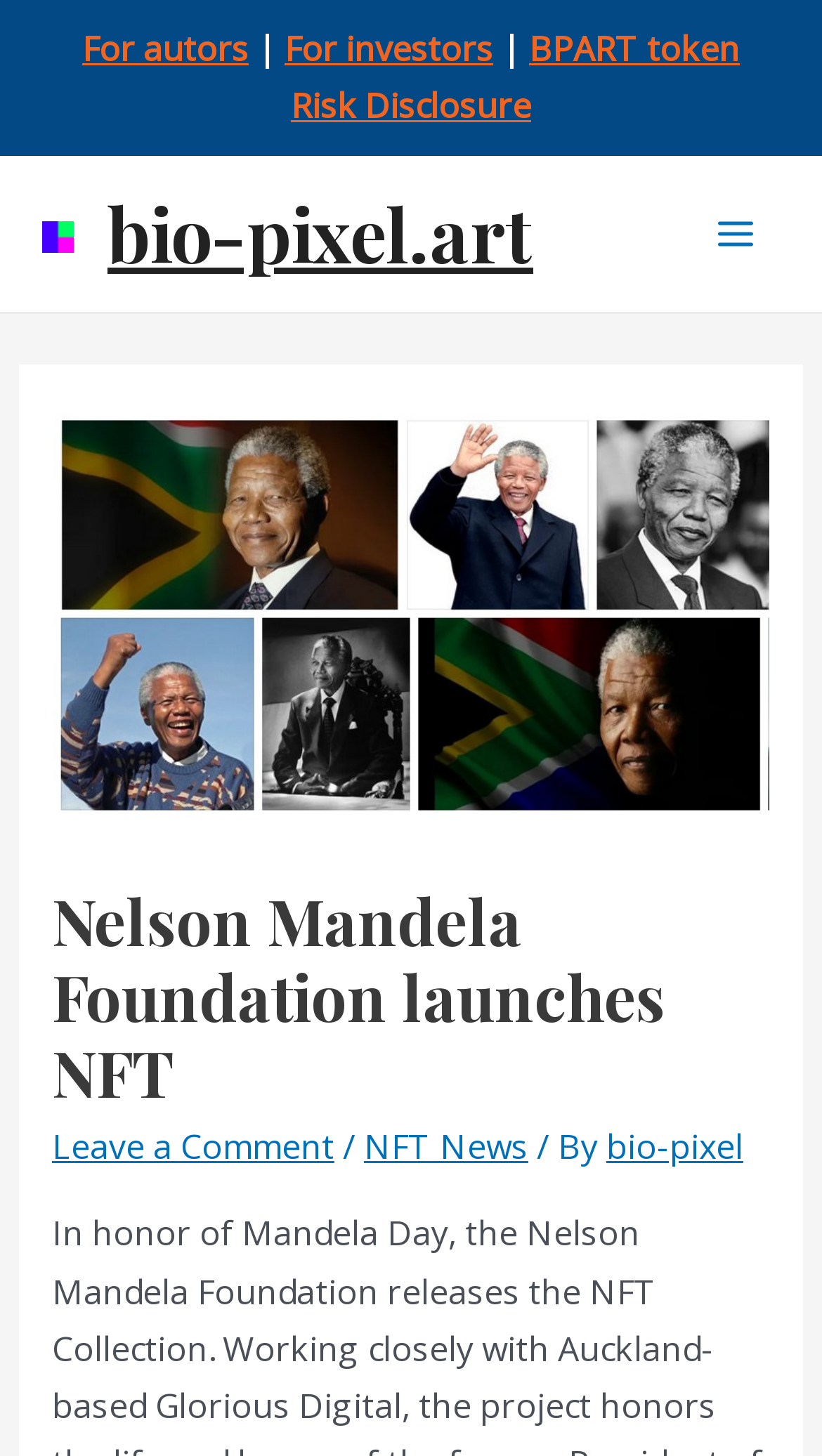Find the bounding box coordinates of the clickable area that will achieve the following instruction: "Visit bio-pixel.art".

[0.051, 0.144, 0.09, 0.176]